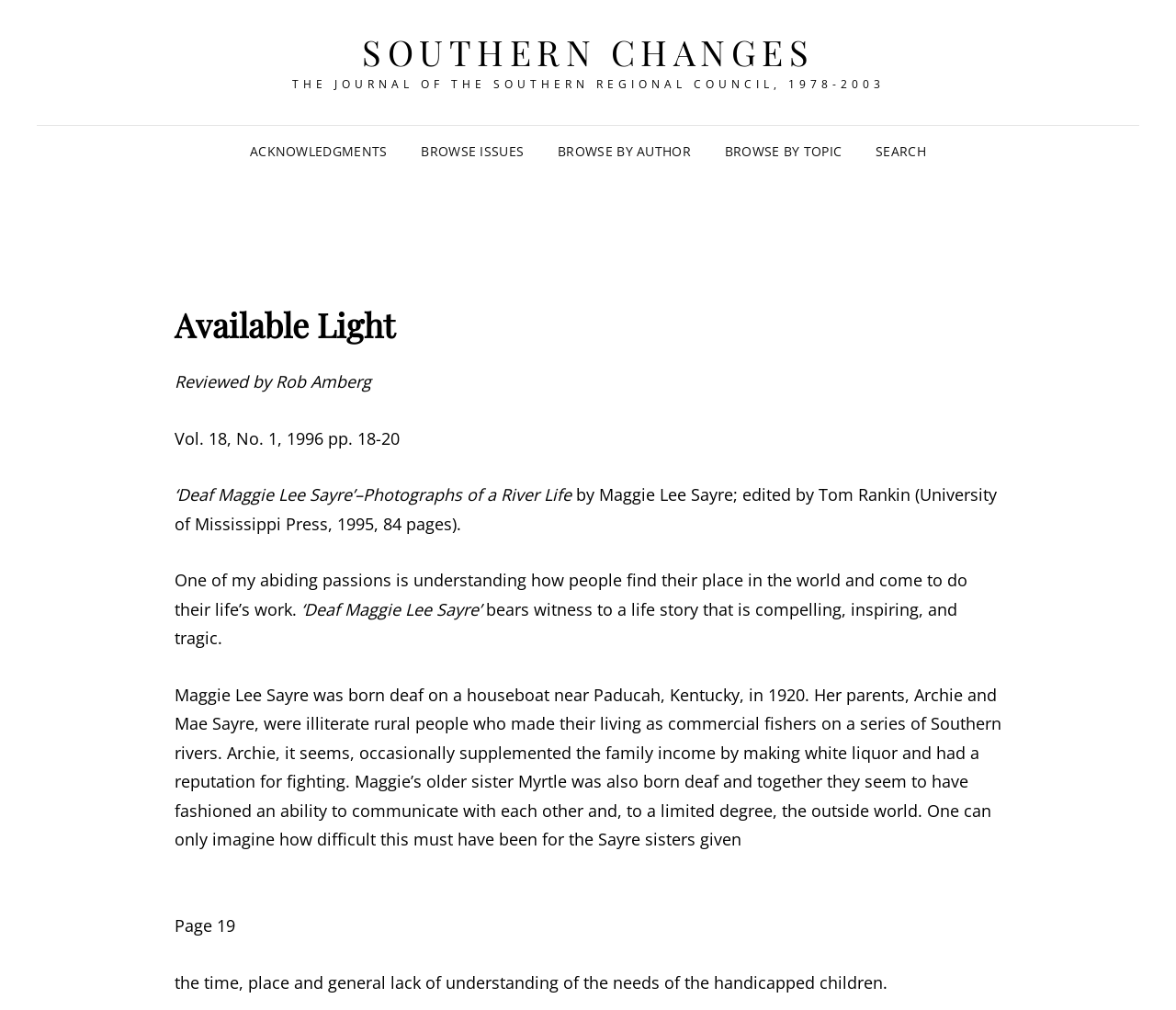Summarize the webpage with intricate details.

The webpage is about "Available Light – Southern Changes", a journal publication. At the top, there is a link to "SOUTHERN CHANGES" and a static text describing the journal as "THE JOURNAL OF THE SOUTHERN REGIONAL COUNCIL, 1978-2003". Below this, there is a primary navigation menu with five links: "ACKNOWLEDGMENTS", "BROWSE ISSUES", "BROWSE BY AUTHOR", "BROWSE BY TOPIC", and "SEARCH".

On the left side of the page, there is a heading "Available Light" followed by a series of static texts. The first text is a review by Rob Amberg, and below it, there is information about a publication, "‘Deaf Maggie Lee Sayre’–Photographs of a River Life", including the author, editor, and publisher. The following texts are a review of the publication, describing the life story of Maggie Lee Sayre, a deaf woman born in 1920 on a houseboat near Paducah, Kentucky. The review is divided into several paragraphs, with a horizontal separator in between.

At the bottom of the page, there are two more static texts, "Page 19" and a continuation of the review. Overall, the webpage appears to be a publication review or article from the journal "Available Light – Southern Changes".